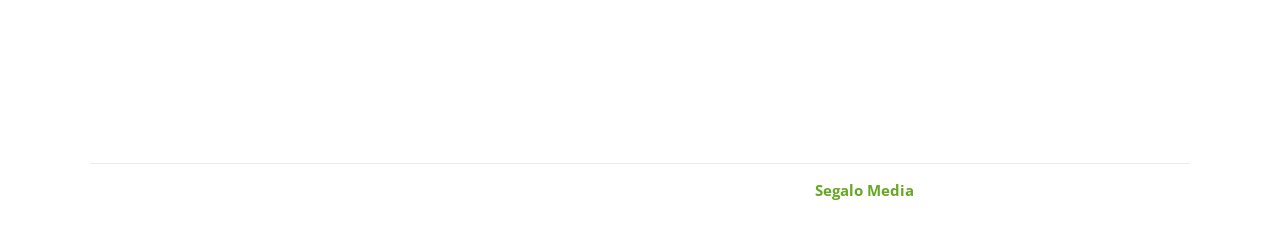Determine the bounding box coordinates for the clickable element required to fulfill the instruction: "Check the Privacy Policy". Provide the coordinates as four float numbers between 0 and 1, i.e., [left, top, right, bottom].

[0.409, 0.849, 0.474, 0.928]